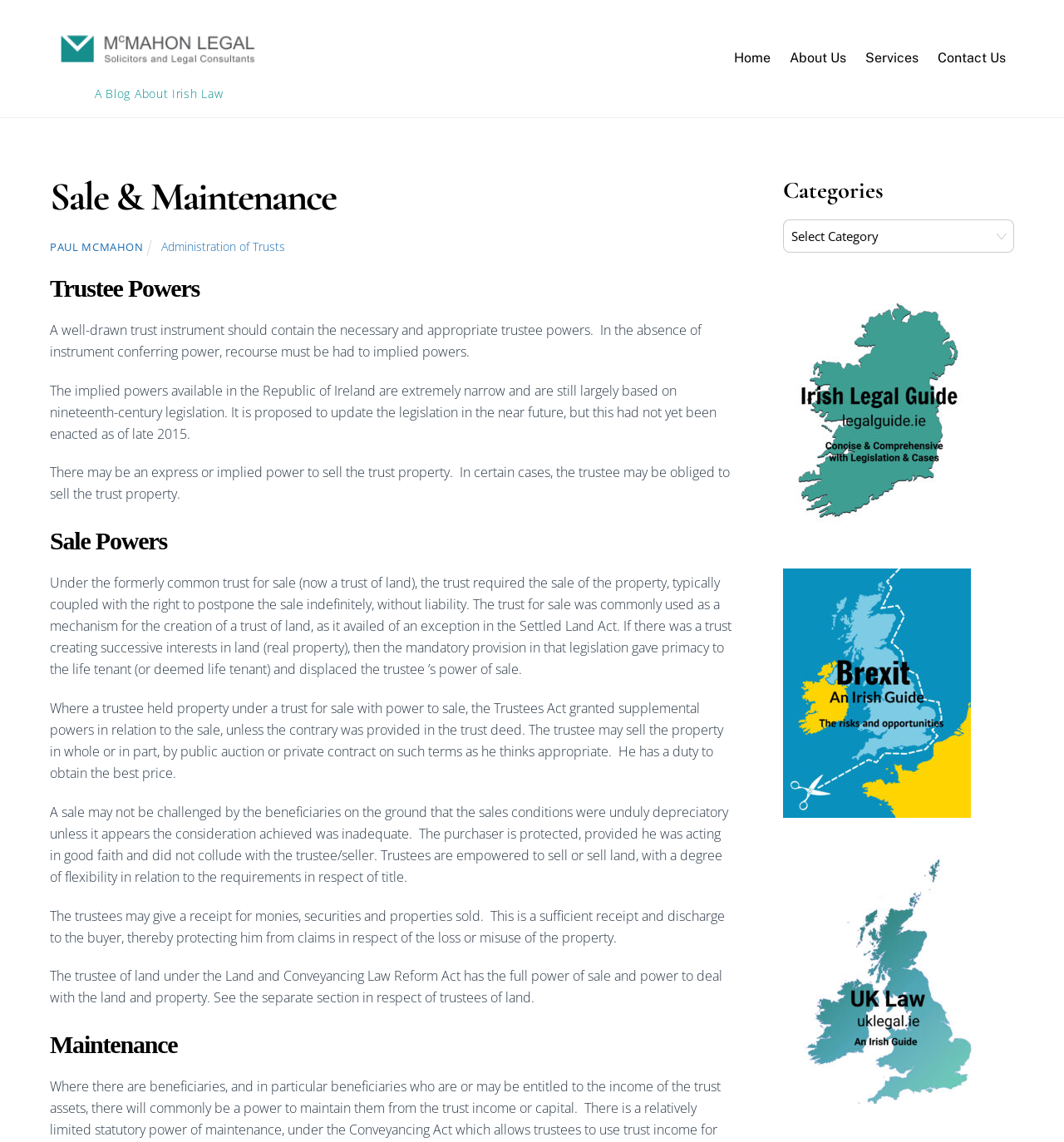Determine the bounding box of the UI component based on this description: "Services". The bounding box coordinates should be four float values between 0 and 1, i.e., [left, top, right, bottom].

[0.806, 0.036, 0.871, 0.067]